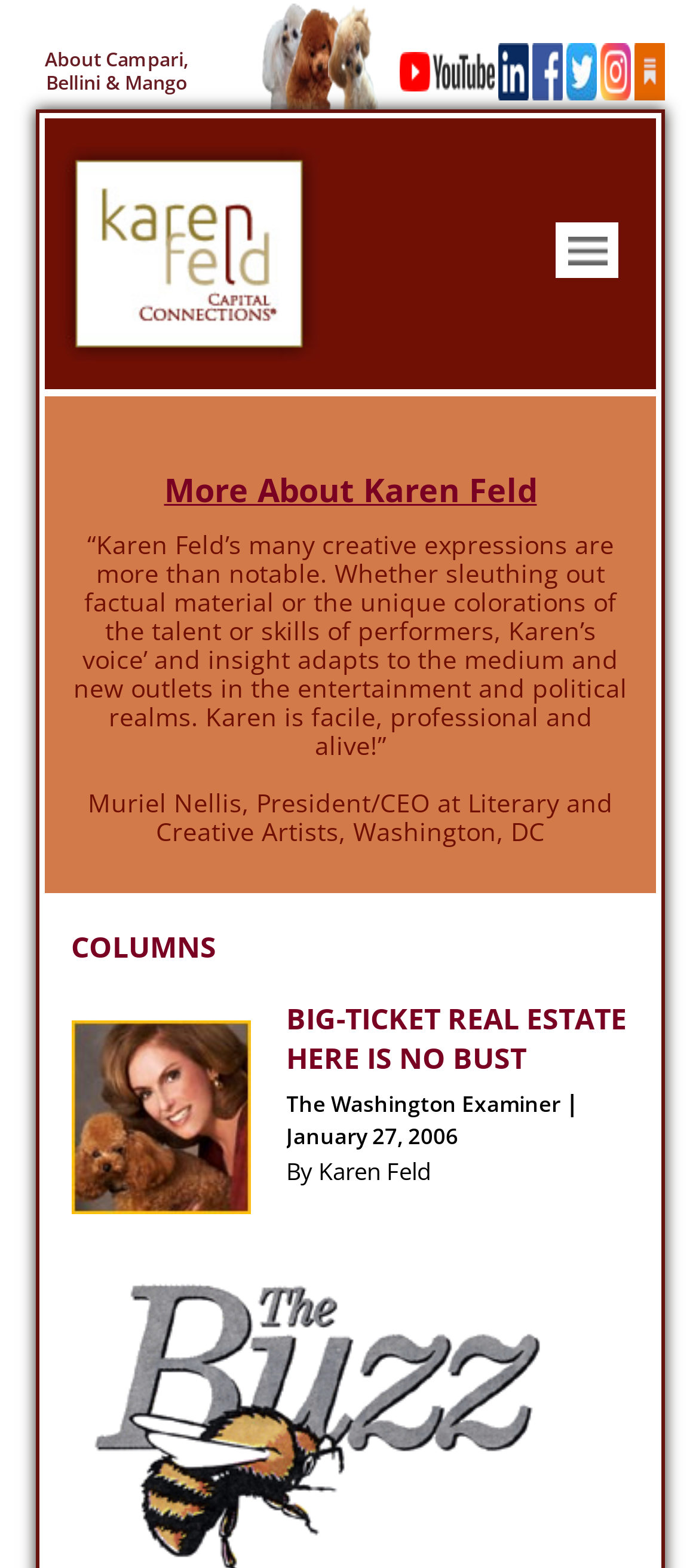Using the format (top-left x, top-left y, bottom-right x, bottom-right y), provide the bounding box coordinates for the described UI element. All values should be floating point numbers between 0 and 1: title="Yt_logo_rgb_light"

[0.573, 0.033, 0.708, 0.058]